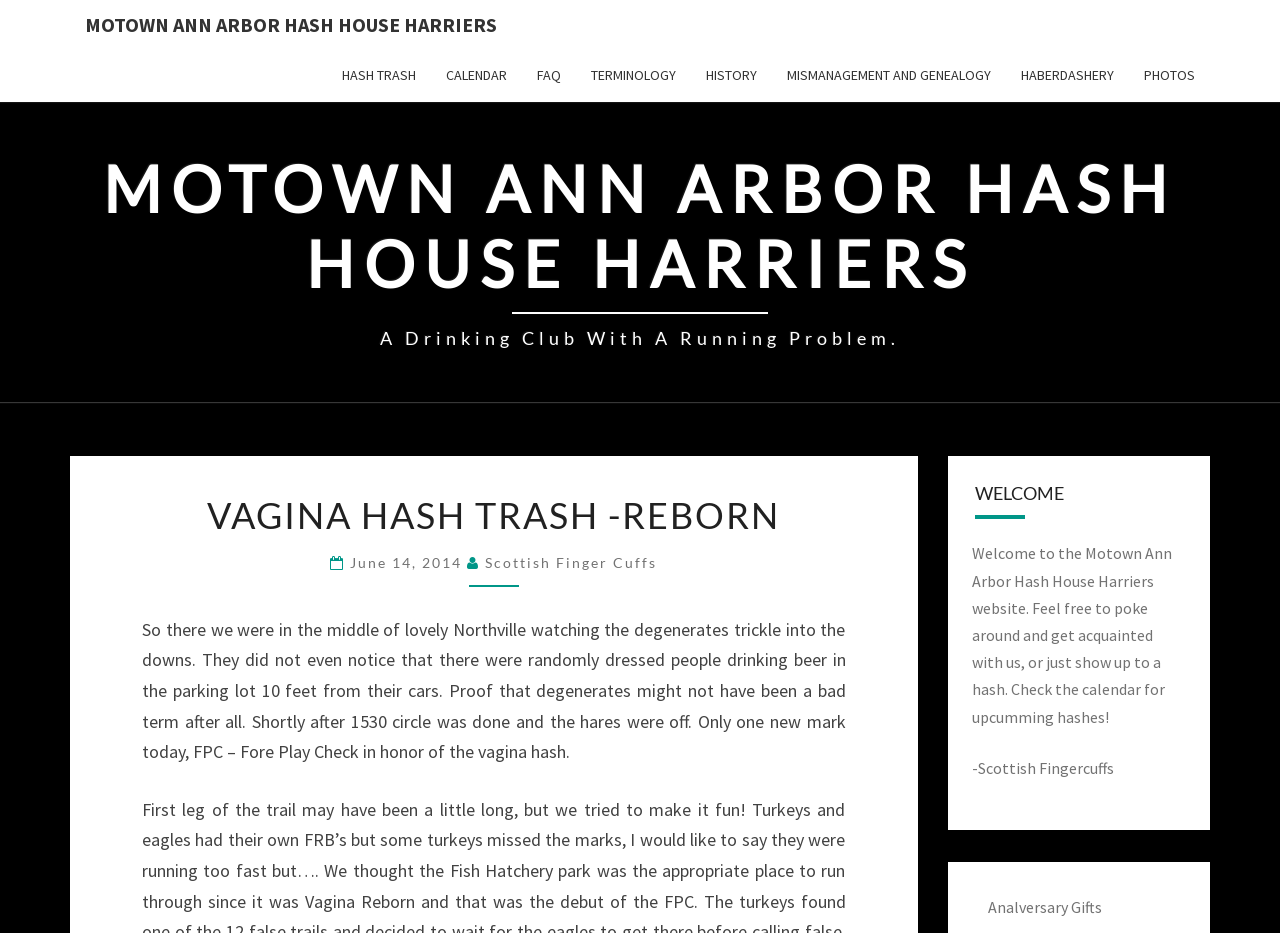Find the UI element described as: "Hash Trash" and predict its bounding box coordinates. Ensure the coordinates are four float numbers between 0 and 1, [left, top, right, bottom].

[0.255, 0.054, 0.337, 0.109]